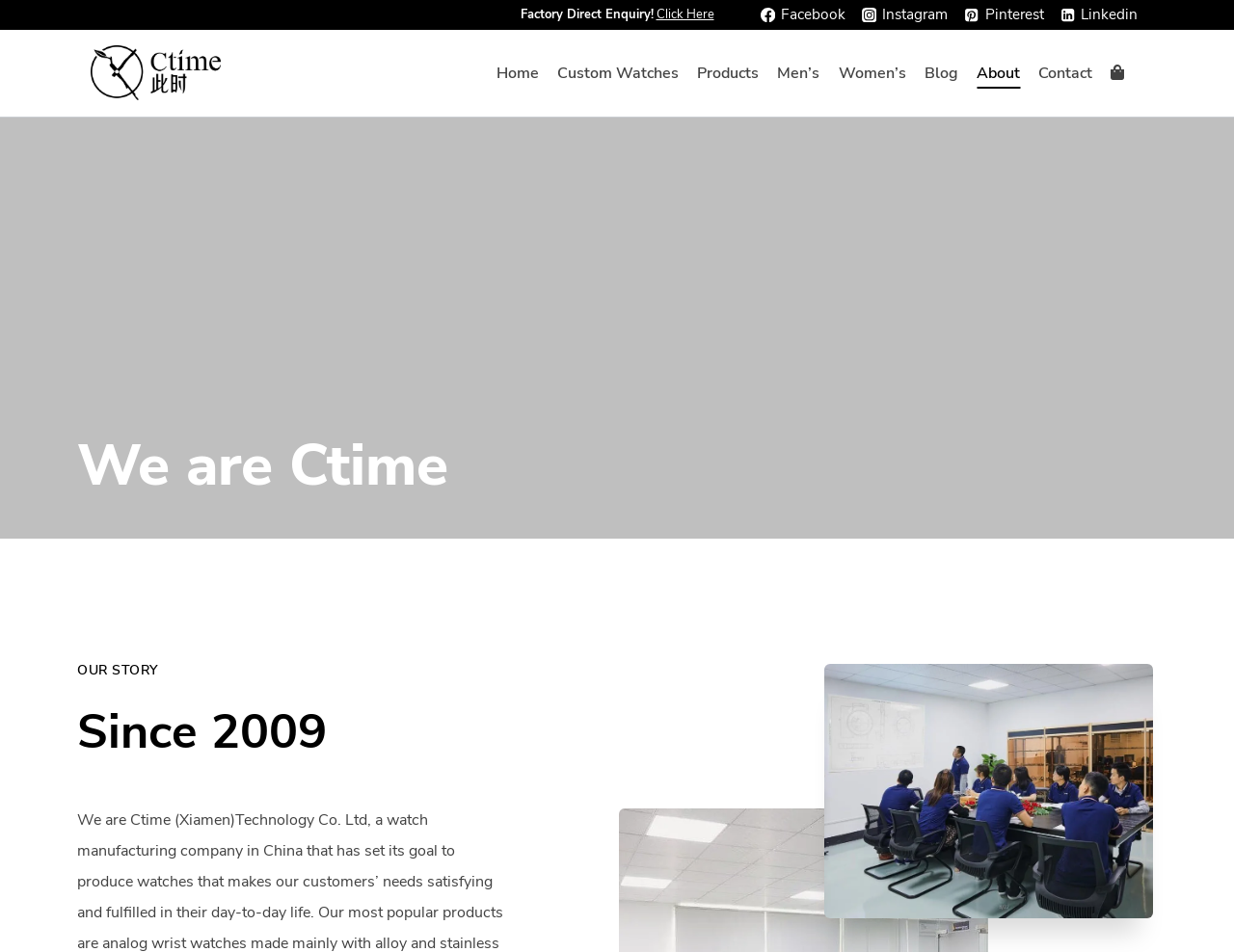Determine the bounding box coordinates of the region I should click to achieve the following instruction: "Learn about Custom Watches". Ensure the bounding box coordinates are four float numbers between 0 and 1, i.e., [left, top, right, bottom].

[0.444, 0.06, 0.558, 0.093]